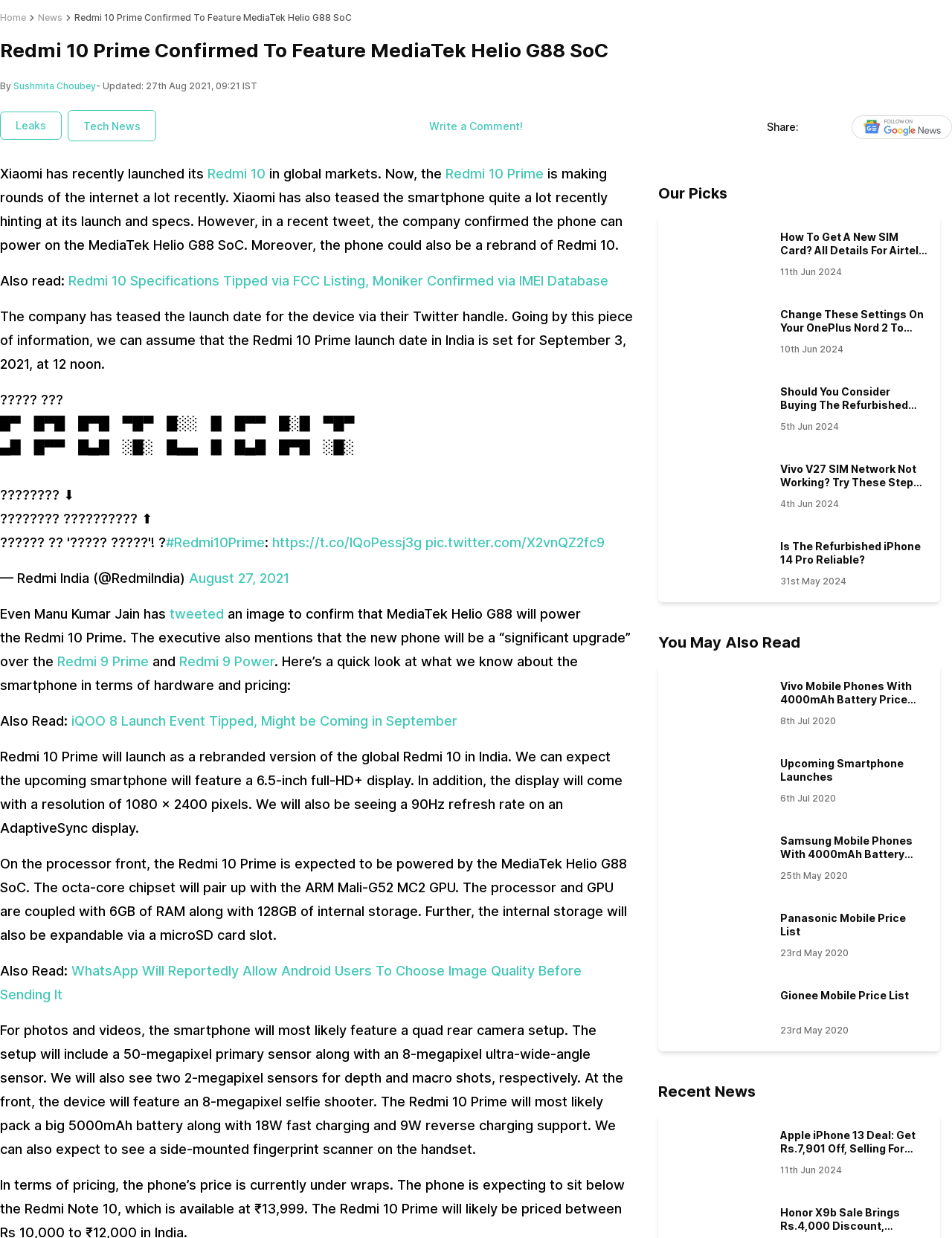Respond concisely with one word or phrase to the following query:
What is the expected refresh rate of the Redmi 10 Prime's display?

90Hz